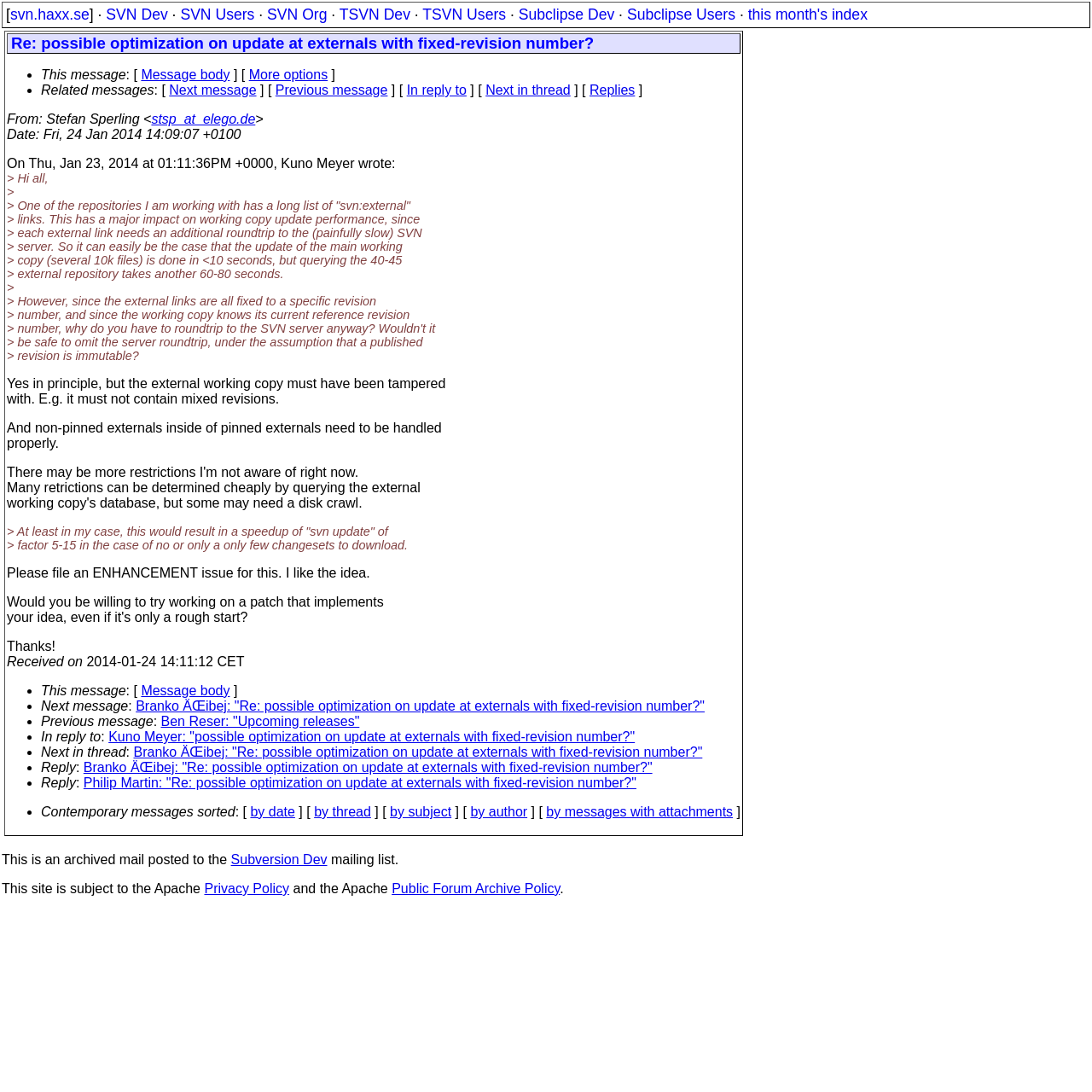What is the suggested speedup factor for the 'svn update' command?
Refer to the image and provide a concise answer in one word or phrase.

5-15